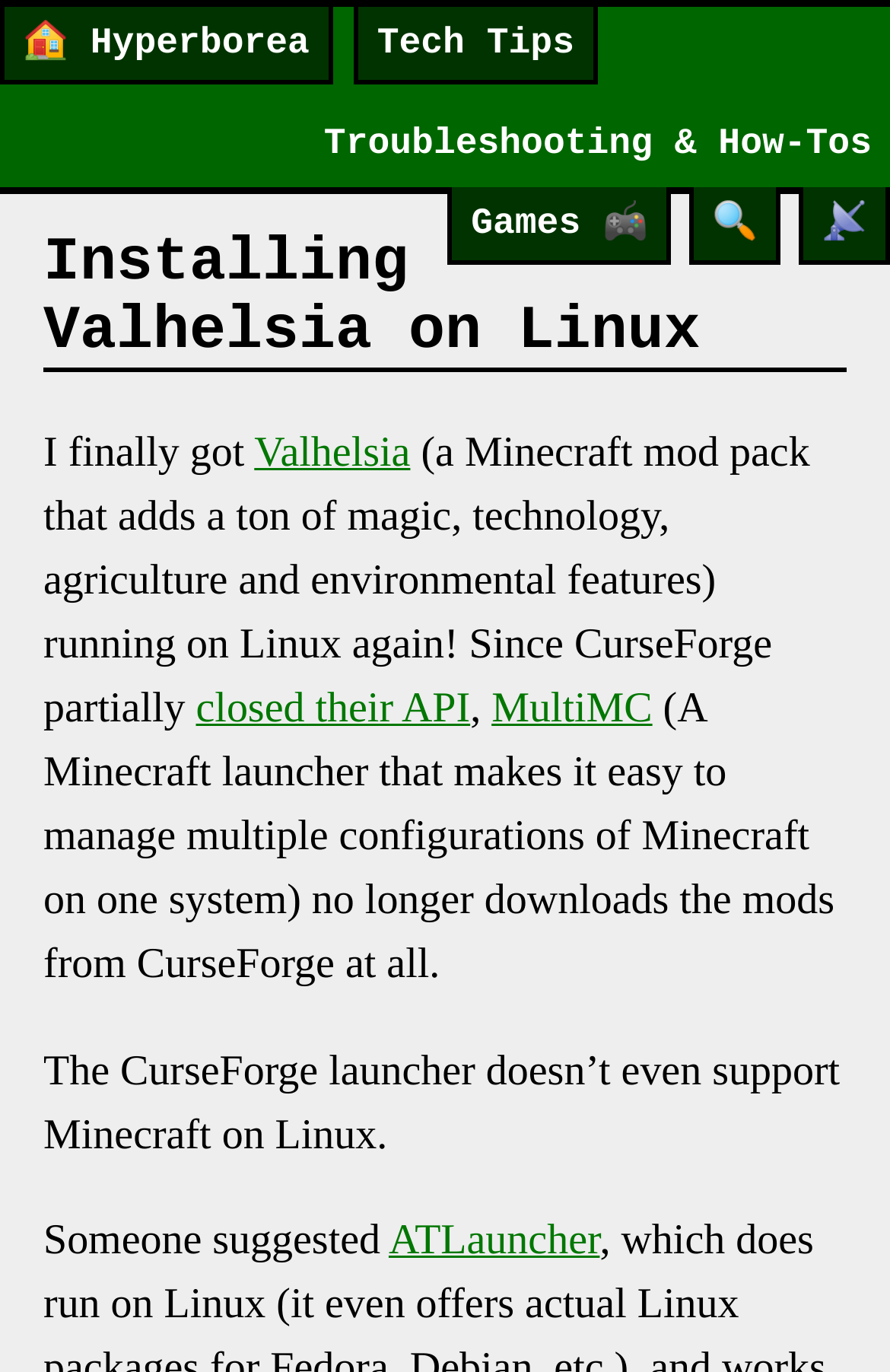What is the launcher that doesn't support Minecraft on Linux?
Based on the screenshot, provide a one-word or short-phrase response.

CurseForge